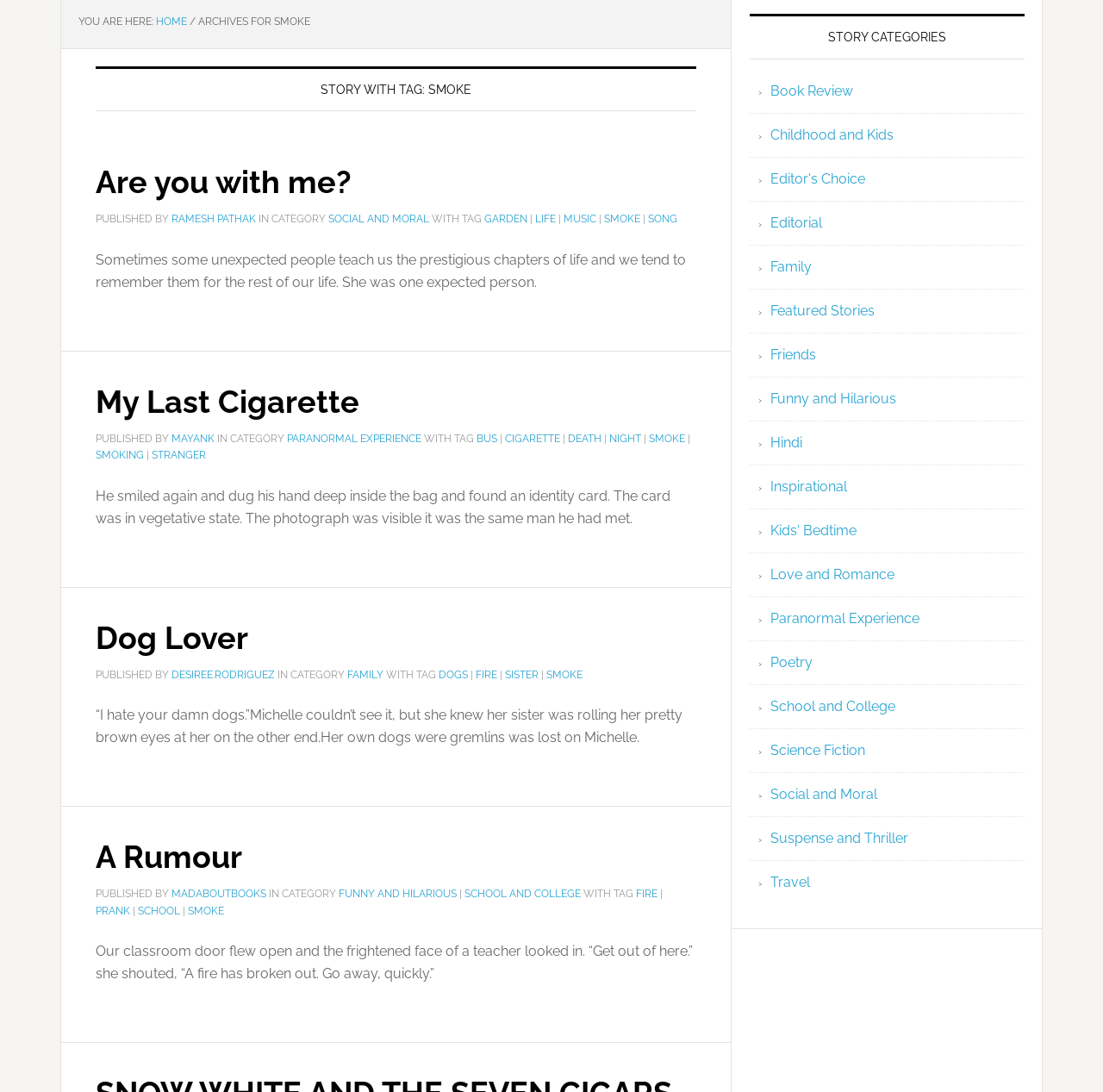From the element description: "theforcc@gmail.com", extract the bounding box coordinates of the UI element. The coordinates should be expressed as four float numbers between 0 and 1, in the order [left, top, right, bottom].

None